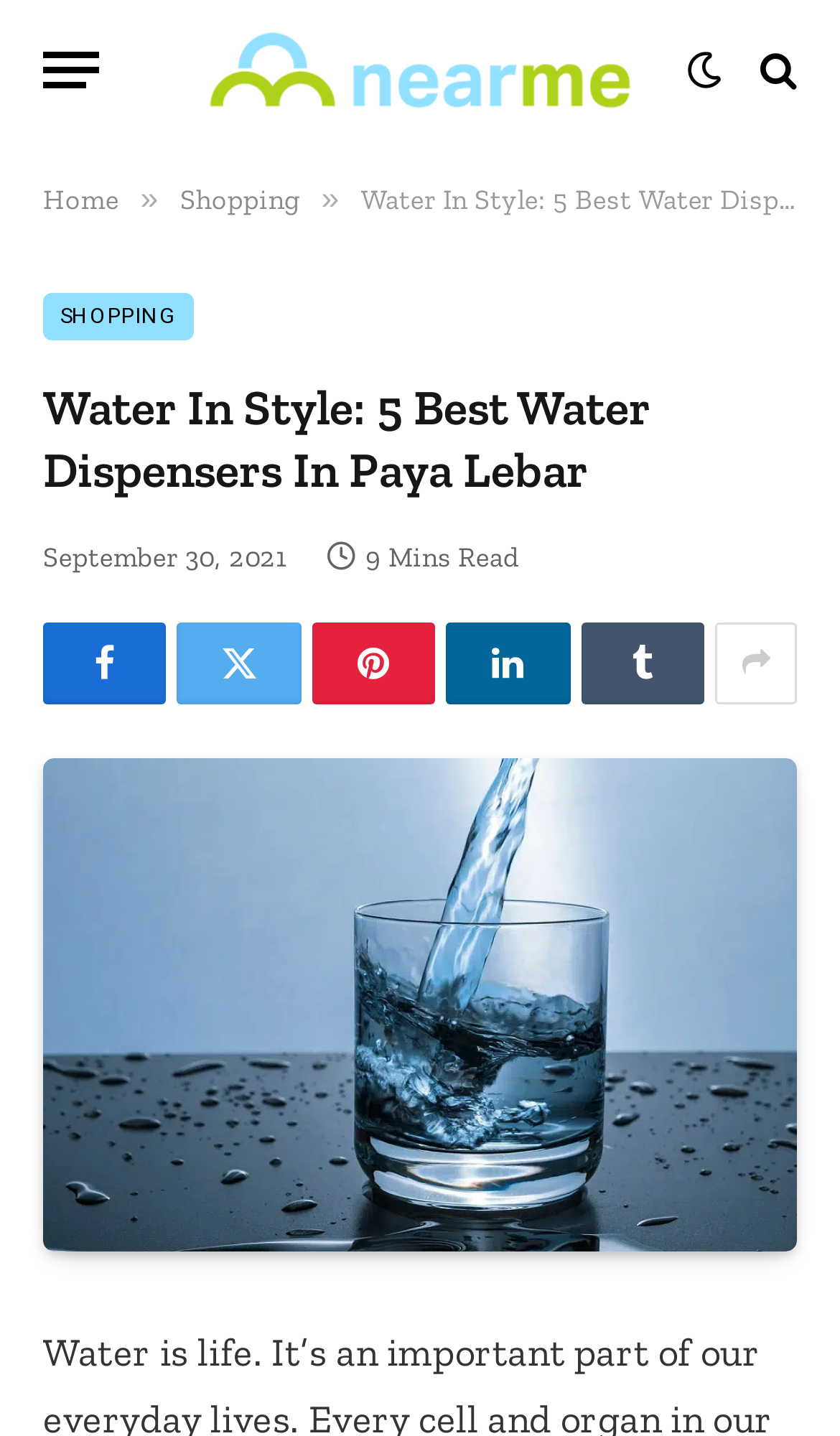What is the date of the article?
Could you answer the question with a detailed and thorough explanation?

I found the date of the article by looking at the time element, which is located below the main heading and has the text 'September 30, 2021'.